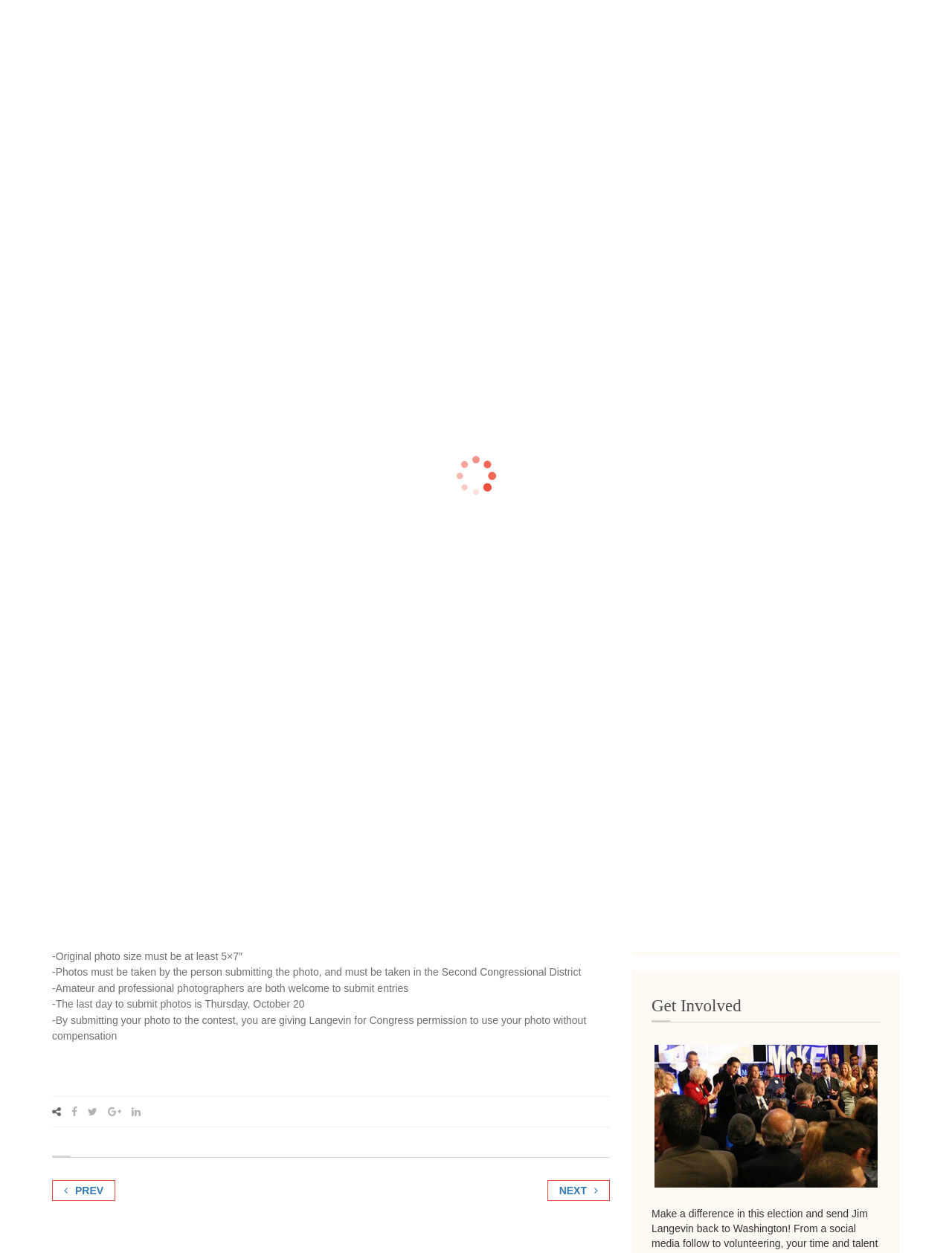What is the name of the person mentioned in the webpage?
Respond to the question with a single word or phrase according to the image.

Jim Langevin